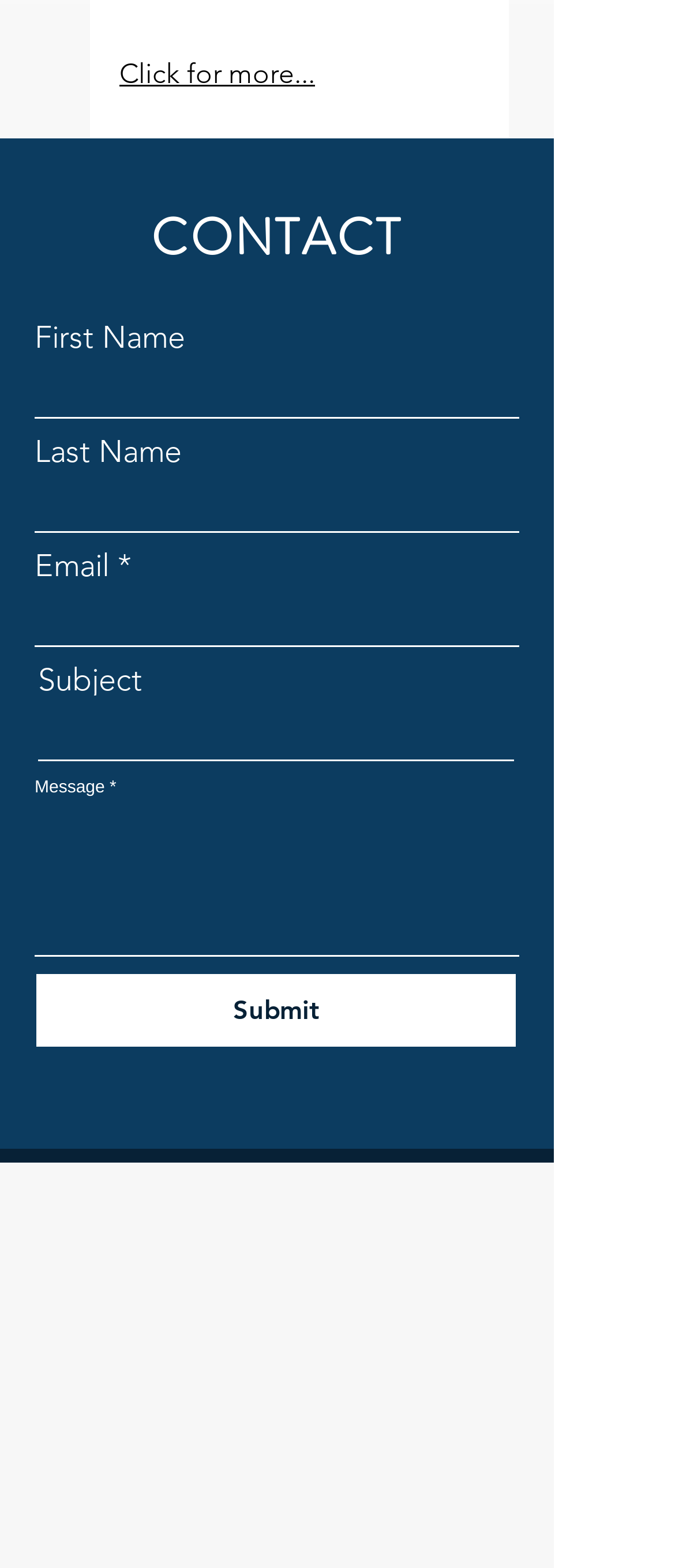What is the position of the 'Submit' button?
Provide a comprehensive and detailed answer to the question.

According to the bounding box coordinates, the 'Submit' button has a y1 value of 0.621, which is relatively high compared to the other elements. This suggests that the button is located at the bottom of the form, below the input fields.